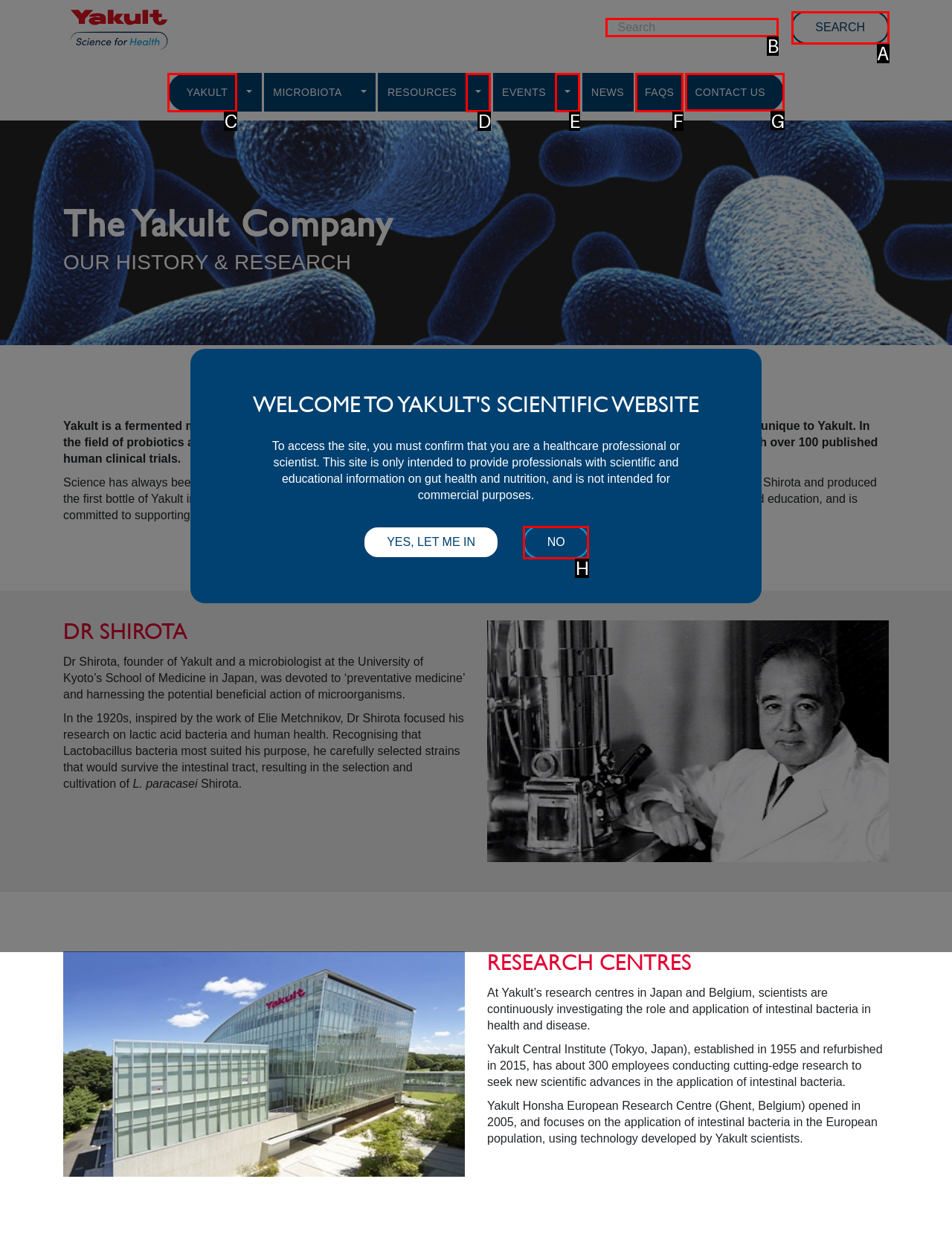Identify the correct letter of the UI element to click for this task: Click on Contact Us
Respond with the letter from the listed options.

G